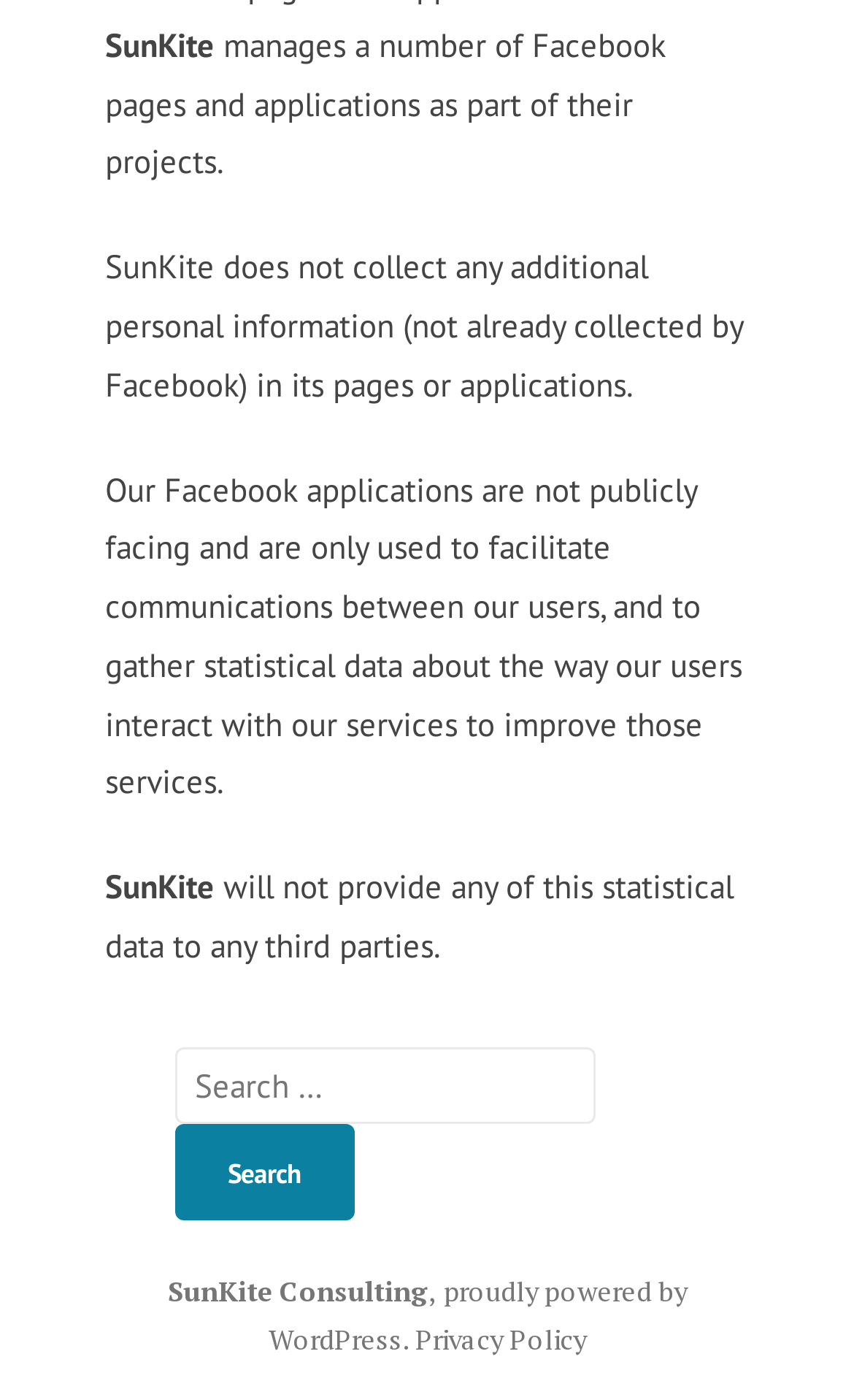Please provide a one-word or short phrase answer to the question:
What is the name of the platform powering the website?

WordPress